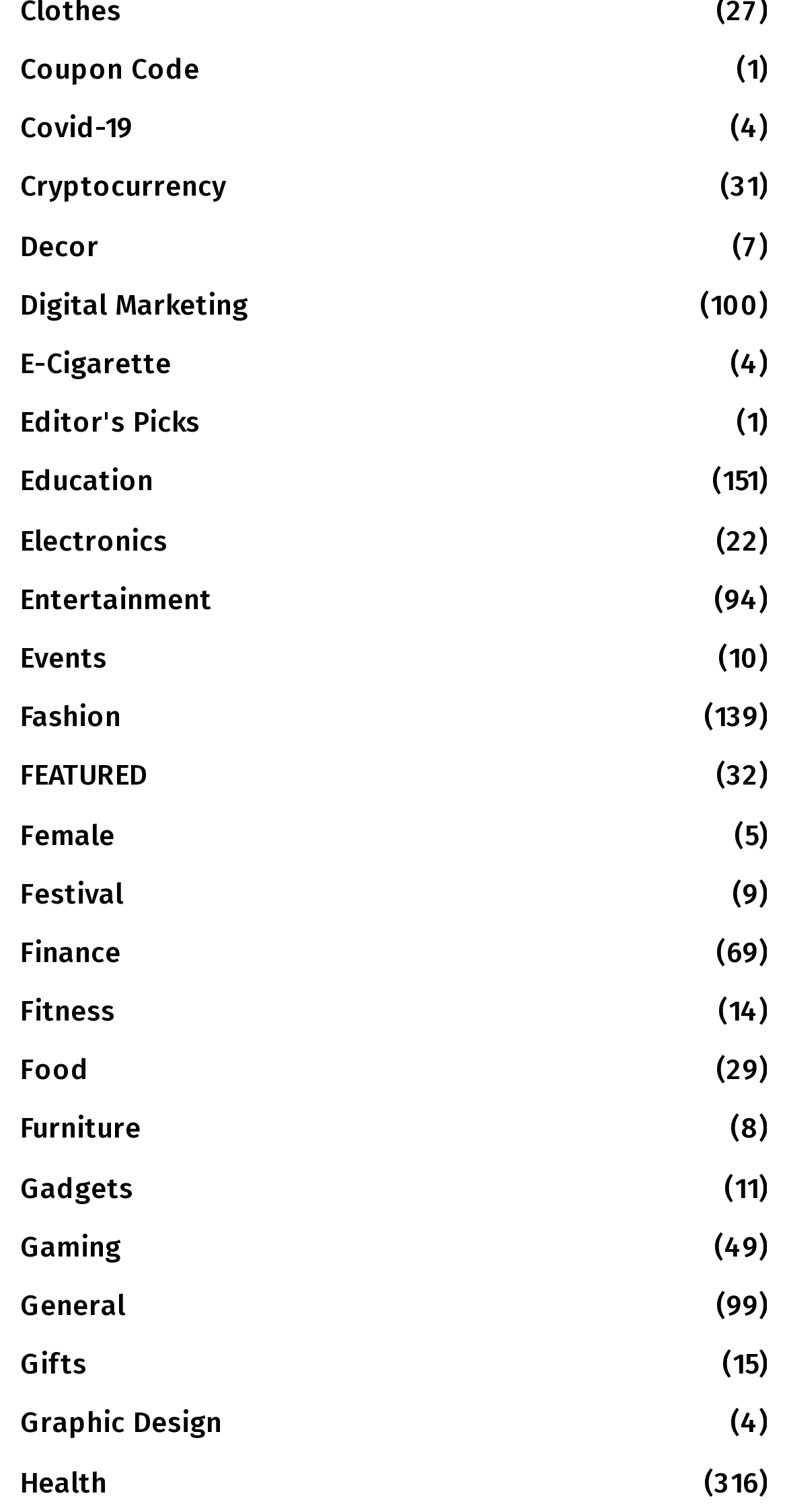Find the bounding box coordinates of the element I should click to carry out the following instruction: "Learn about Education".

[0.026, 0.307, 0.195, 0.33]